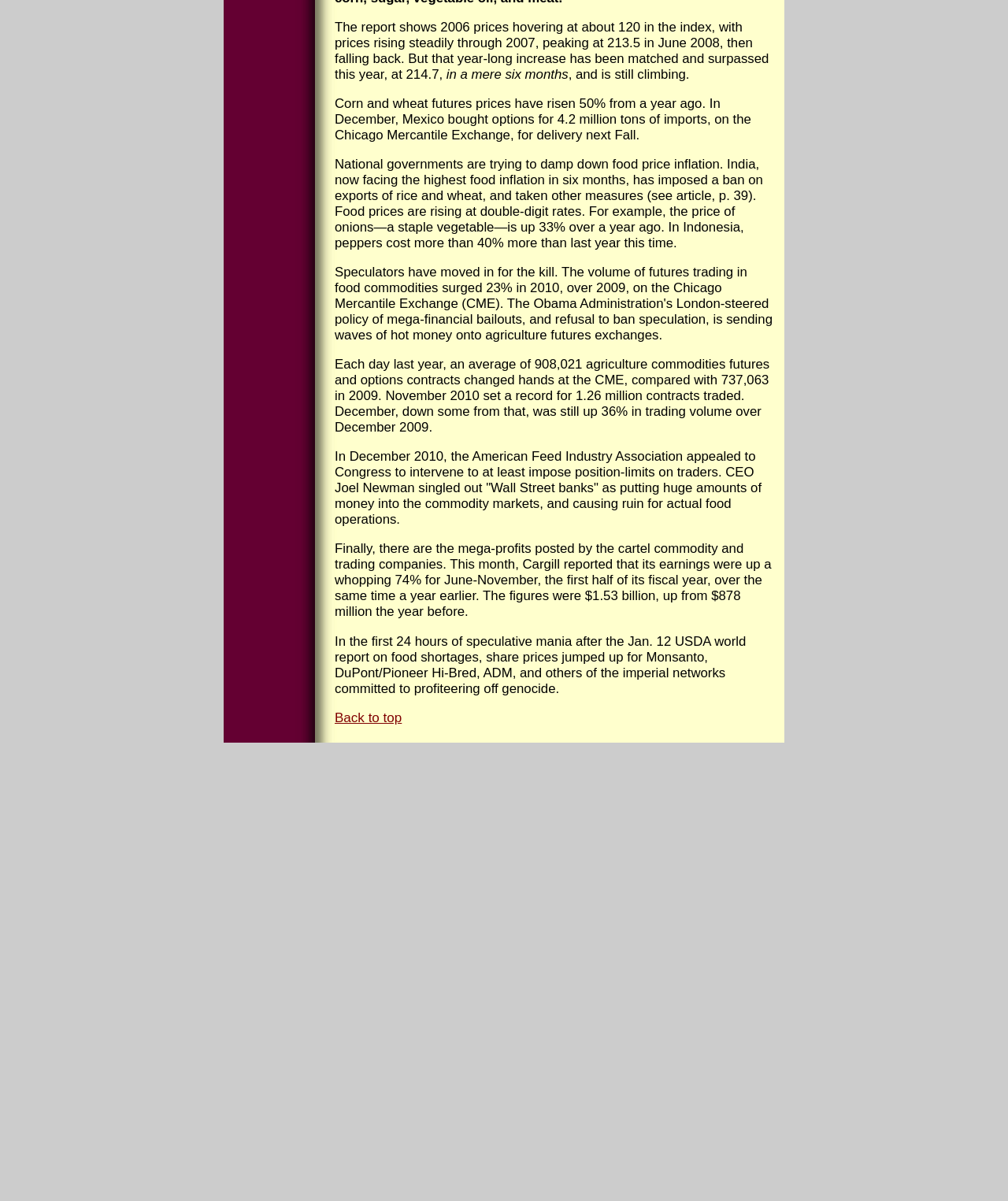What is the current trend of food prices?
Respond to the question with a well-detailed and thorough answer.

Based on the text, it is mentioned that food prices are rising at double-digit rates, and the price of onions, a staple vegetable, is up 33% over a year ago.